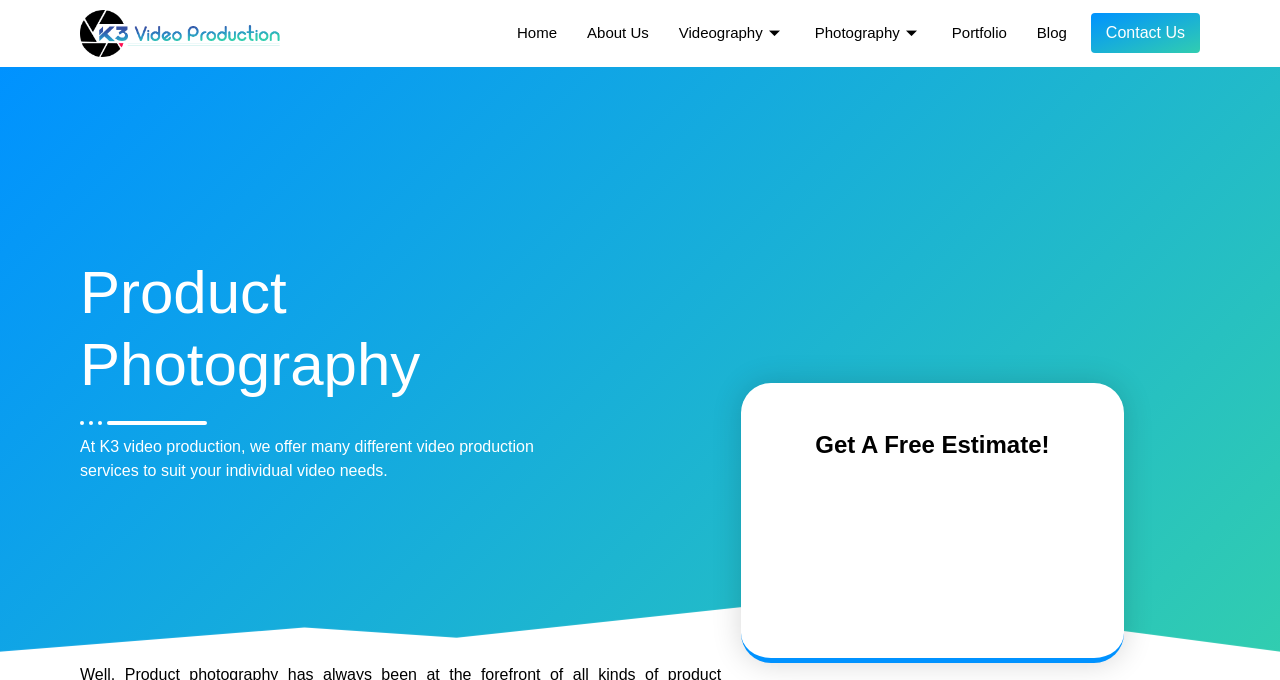Using the description: "Blog", identify the bounding box of the corresponding UI element in the screenshot.

[0.798, 0.021, 0.845, 0.077]